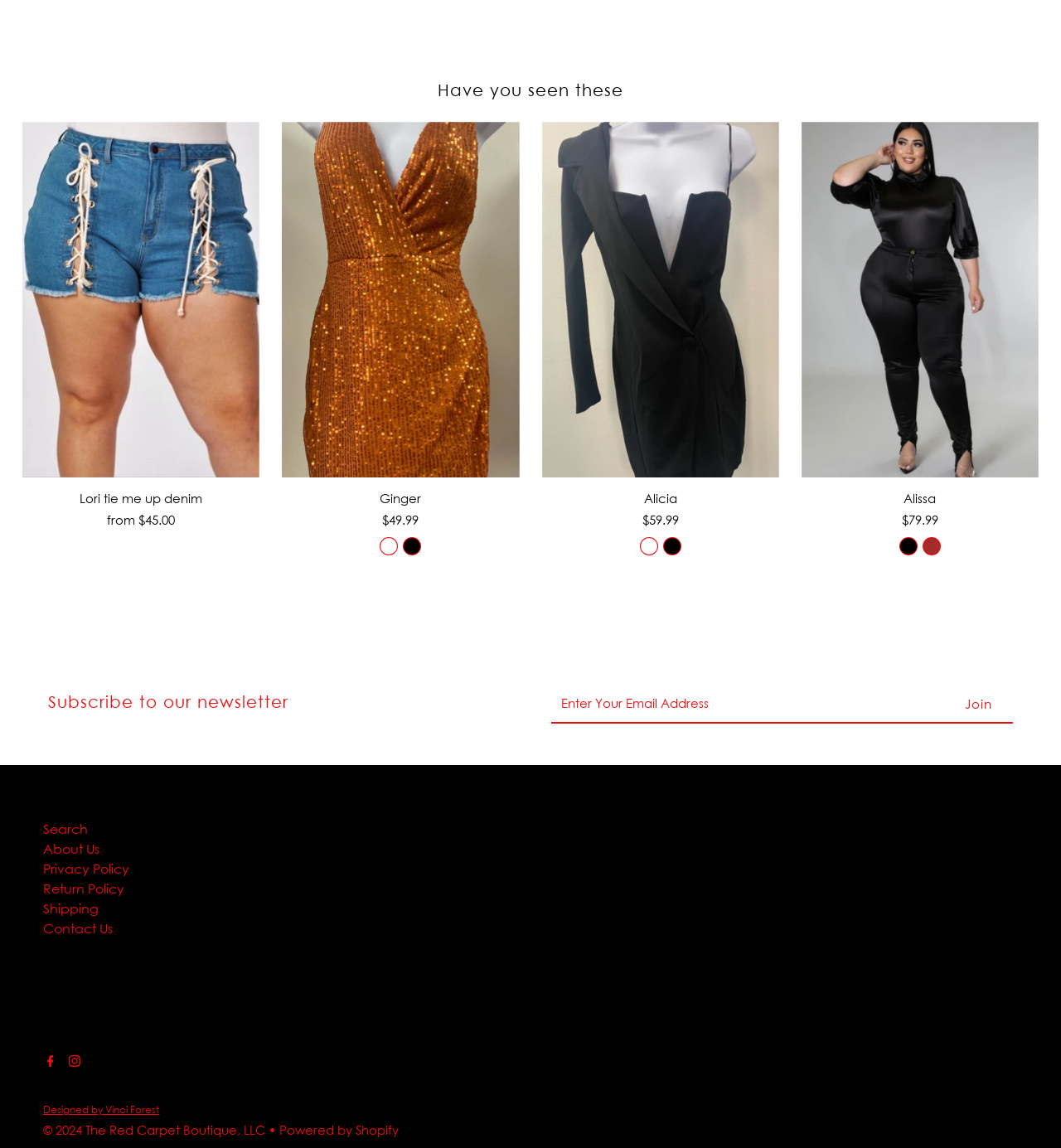What is the price of Alicia?
Please provide a comprehensive answer based on the details in the screenshot.

I found the price of Alicia by looking at the description list detail element with the text '$59.99' which is a child element of the description list element associated with the link 'Alicia'.